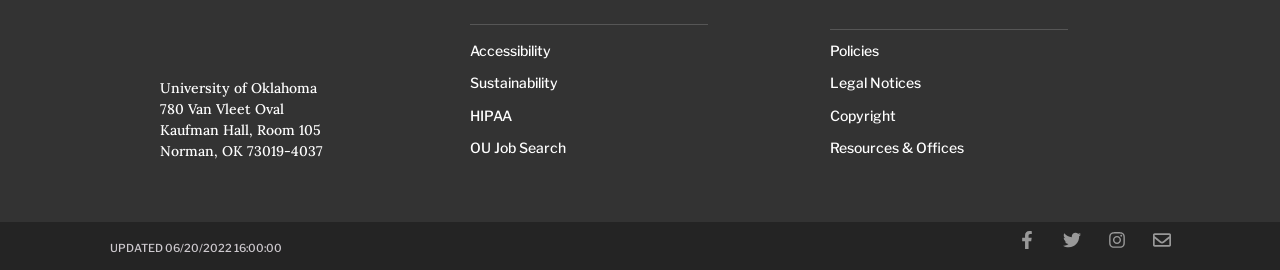Determine the coordinates of the bounding box that should be clicked to complete the instruction: "View Twitter profile". The coordinates should be represented by four float numbers between 0 and 1: [left, top, right, bottom].

[0.823, 0.822, 0.852, 0.956]